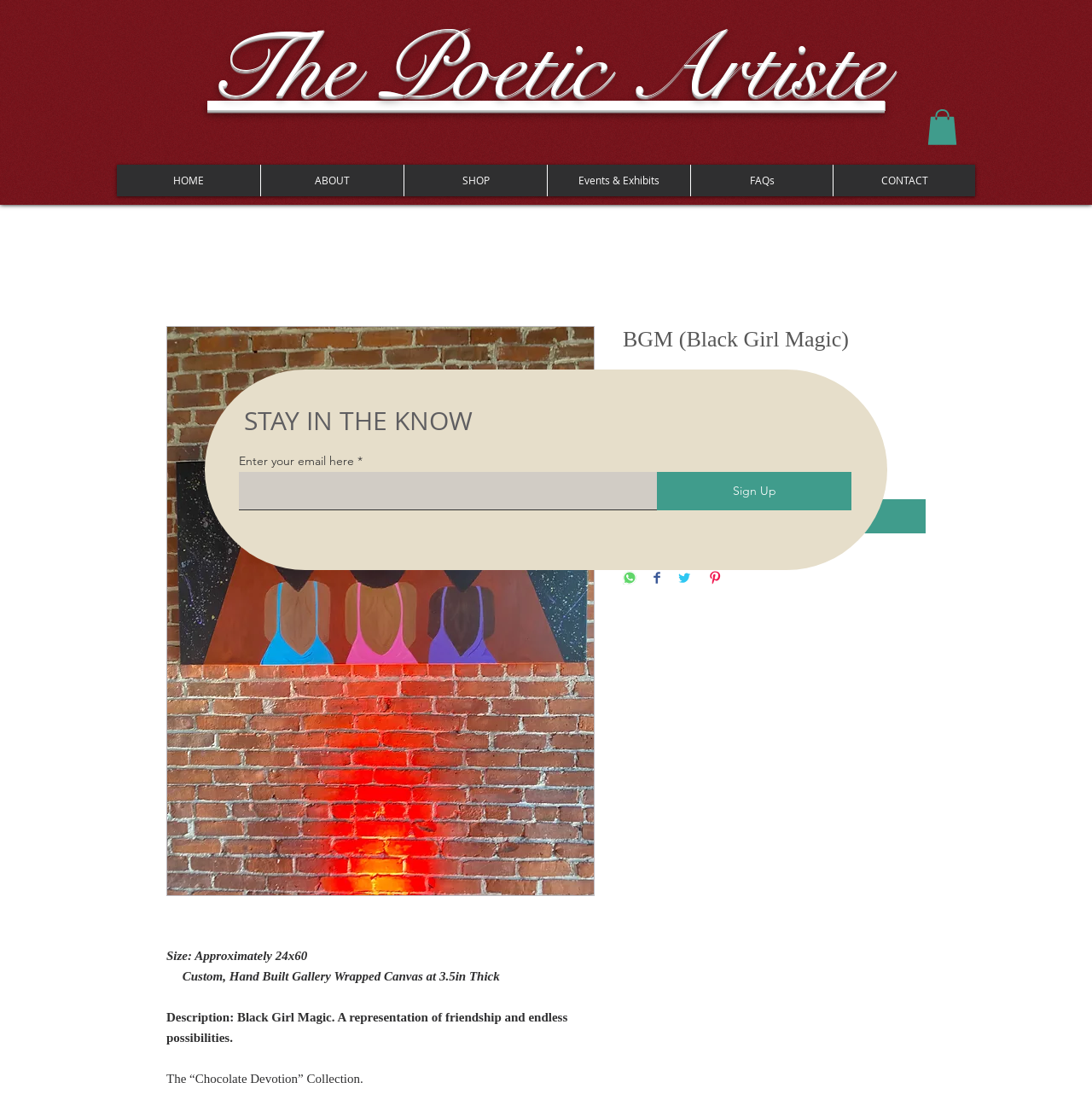Identify and provide the bounding box coordinates of the UI element described: "Add to Cart". The coordinates should be formatted as [left, top, right, bottom], with each number being a float between 0 and 1.

[0.57, 0.454, 0.848, 0.485]